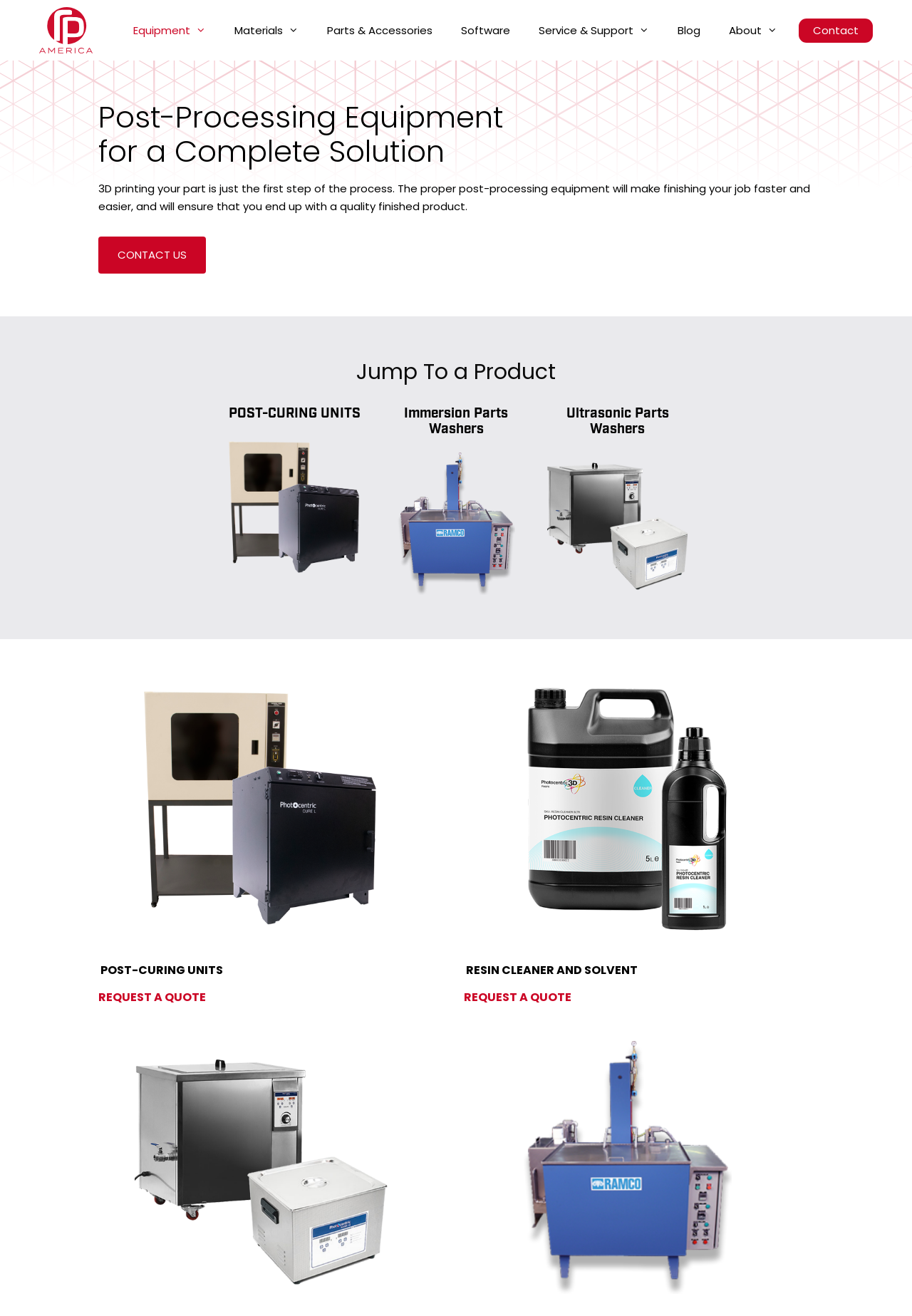Determine the bounding box coordinates of the UI element described below. Use the format (top-left x, top-left y, bottom-right x, bottom-right y) with floating point numbers between 0 and 1: POST-CURING UNITS

[0.251, 0.307, 0.395, 0.321]